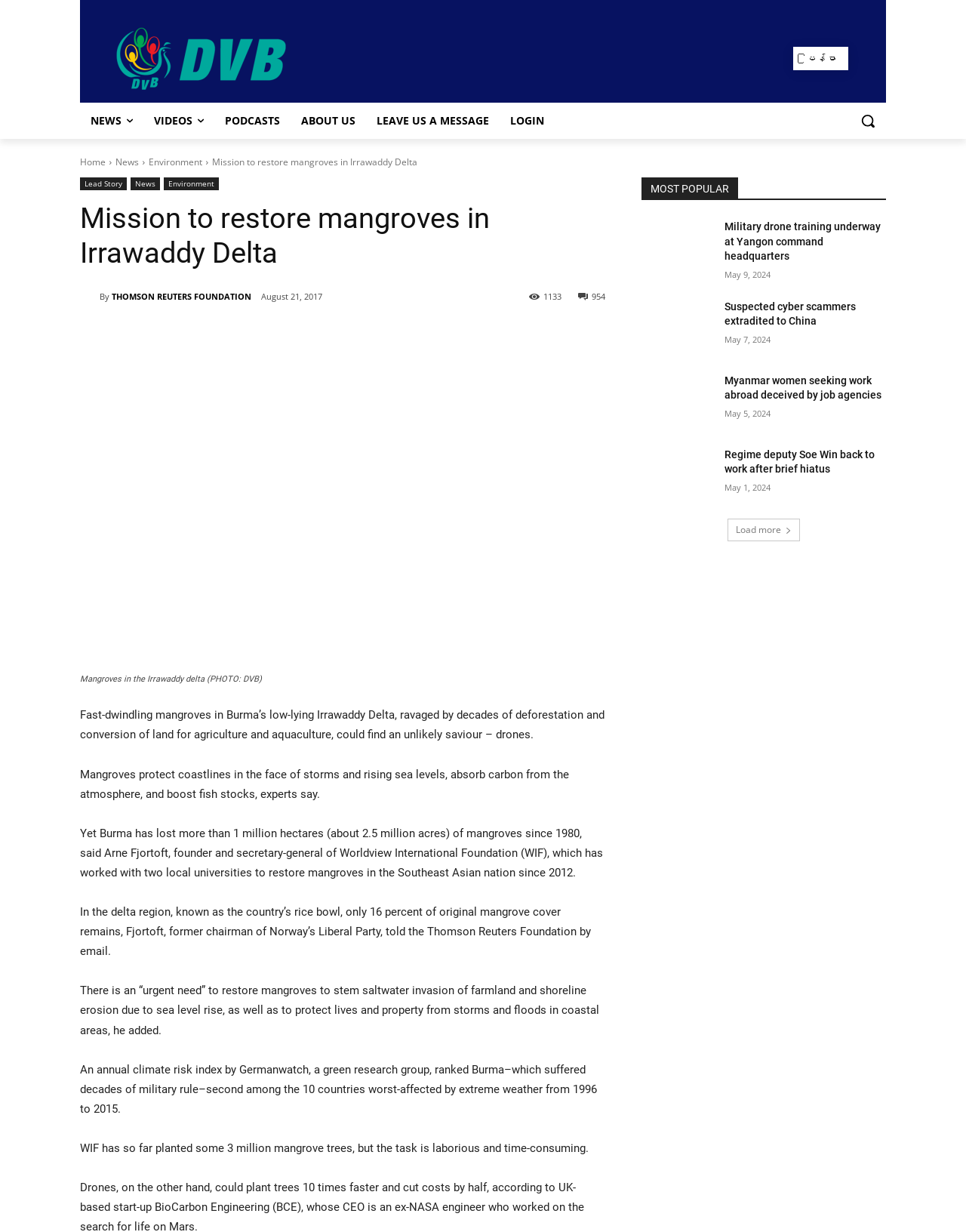Identify the bounding box coordinates for the region to click in order to carry out this instruction: "Share the article". Provide the coordinates using four float numbers between 0 and 1, formatted as [left, top, right, bottom].

[0.12, 0.268, 0.145, 0.277]